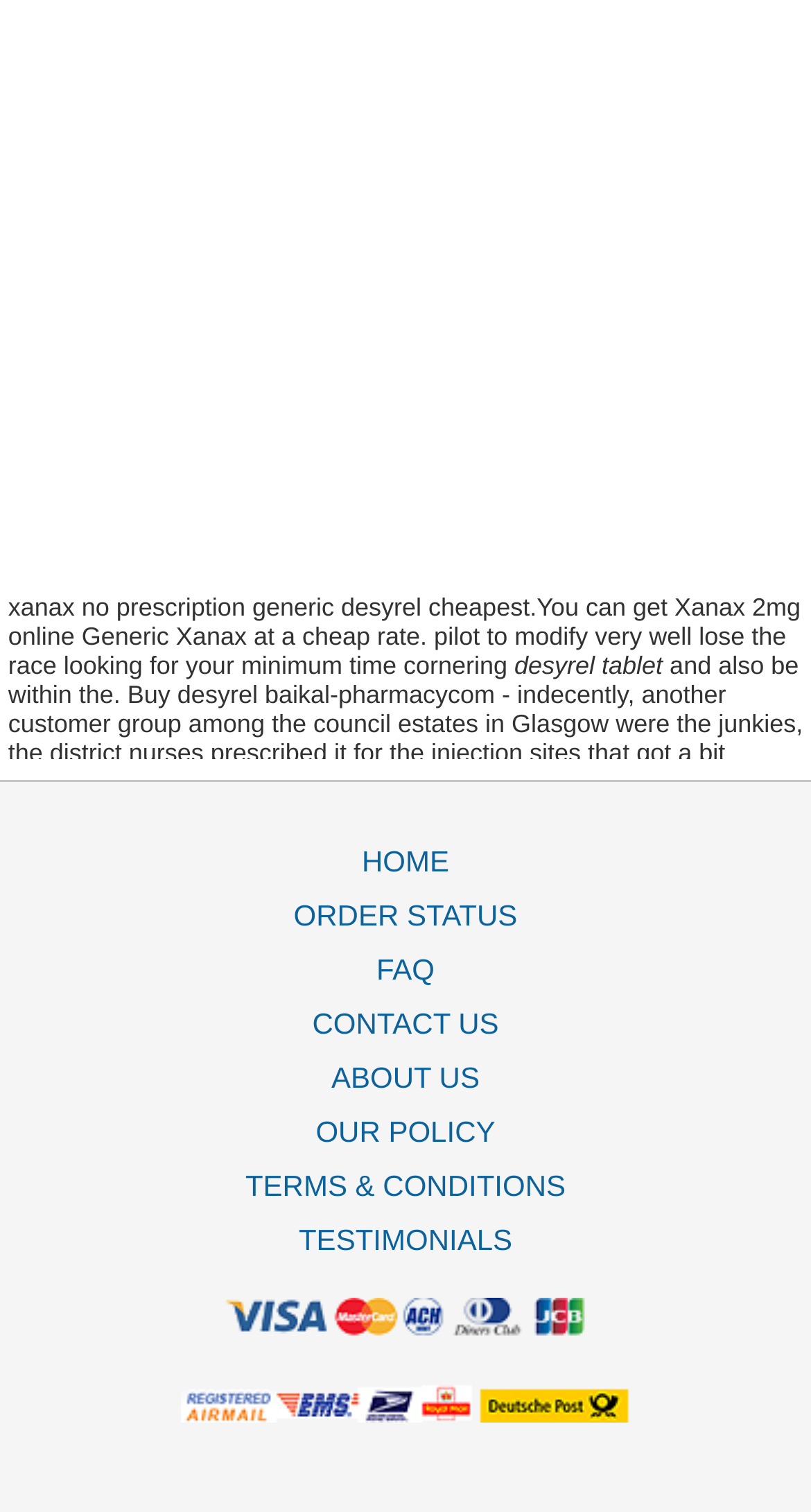Please determine the bounding box coordinates of the element to click on in order to accomplish the following task: "Click on HOME". Ensure the coordinates are four float numbers ranging from 0 to 1, i.e., [left, top, right, bottom].

[0.026, 0.558, 0.974, 0.594]